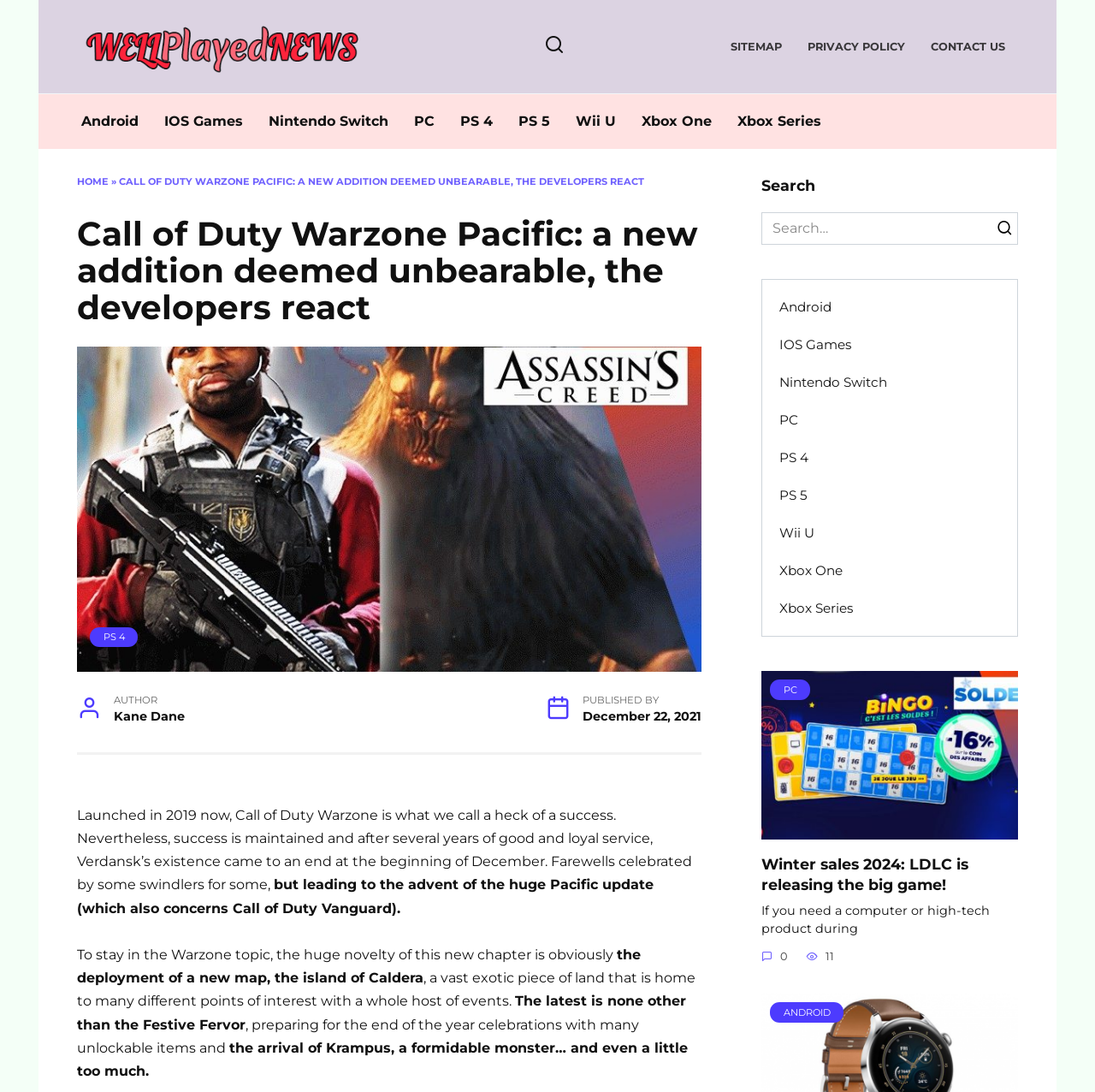Locate the bounding box coordinates of the element to click to perform the following action: 'Click on the 'Winter sales 2024: LDLC is releasing the big game!' article'. The coordinates should be given as four float values between 0 and 1, in the form of [left, top, right, bottom].

[0.695, 0.781, 0.884, 0.82]